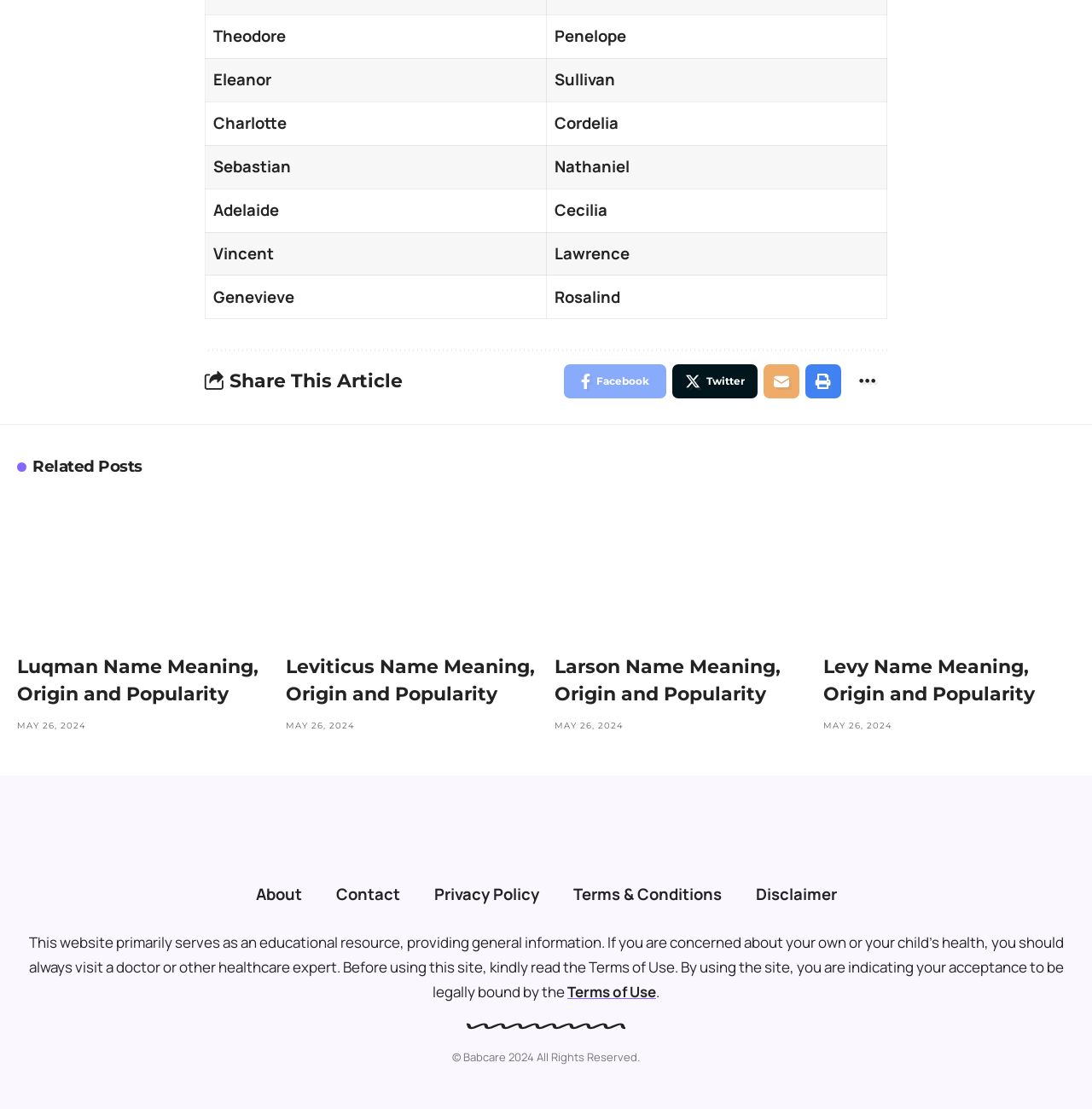Show the bounding box coordinates for the element that needs to be clicked to execute the following instruction: "View Luqman name meaning". Provide the coordinates in the form of four float numbers between 0 and 1, i.e., [left, top, right, bottom].

[0.016, 0.444, 0.246, 0.58]